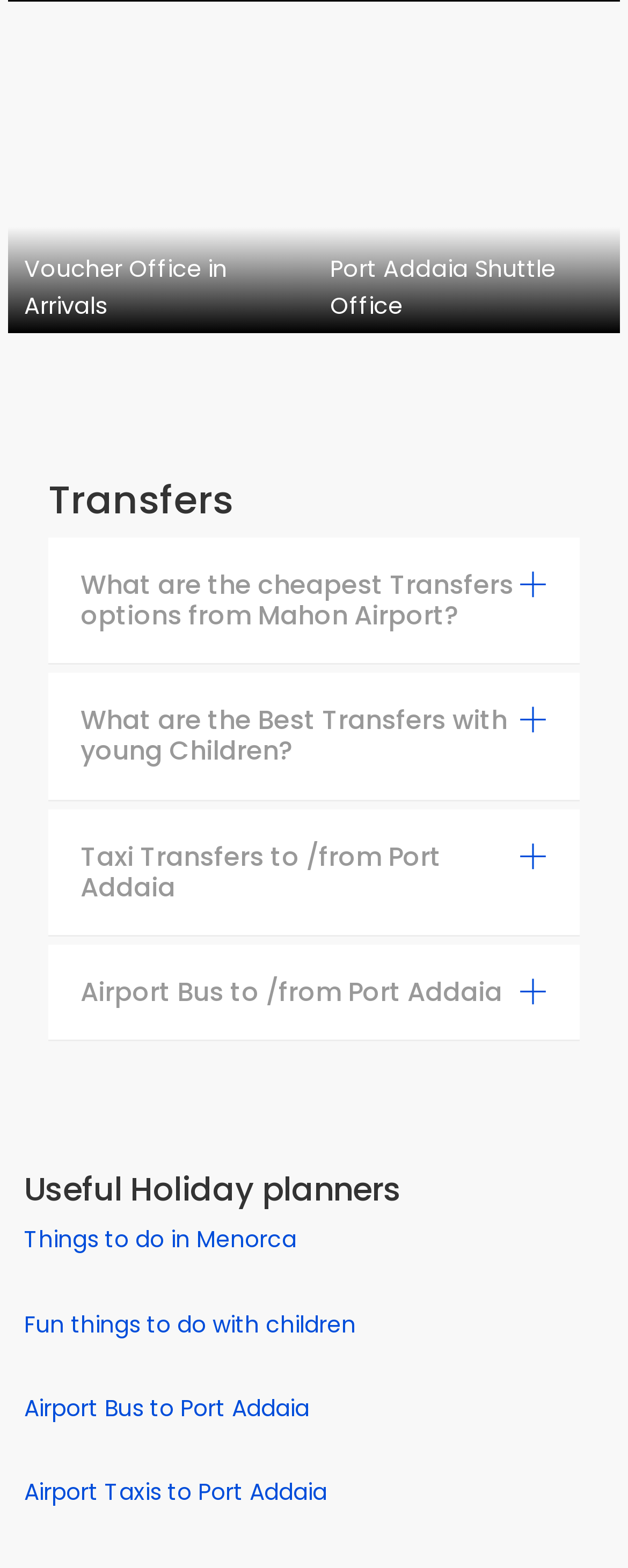Refer to the image and provide an in-depth answer to the question: 
What is the destination of the Airport Bus?

I looked at the text of the link 'Airport Bus to /from Port Addaia' and extracted the destination, which is 'Port Addaia'.